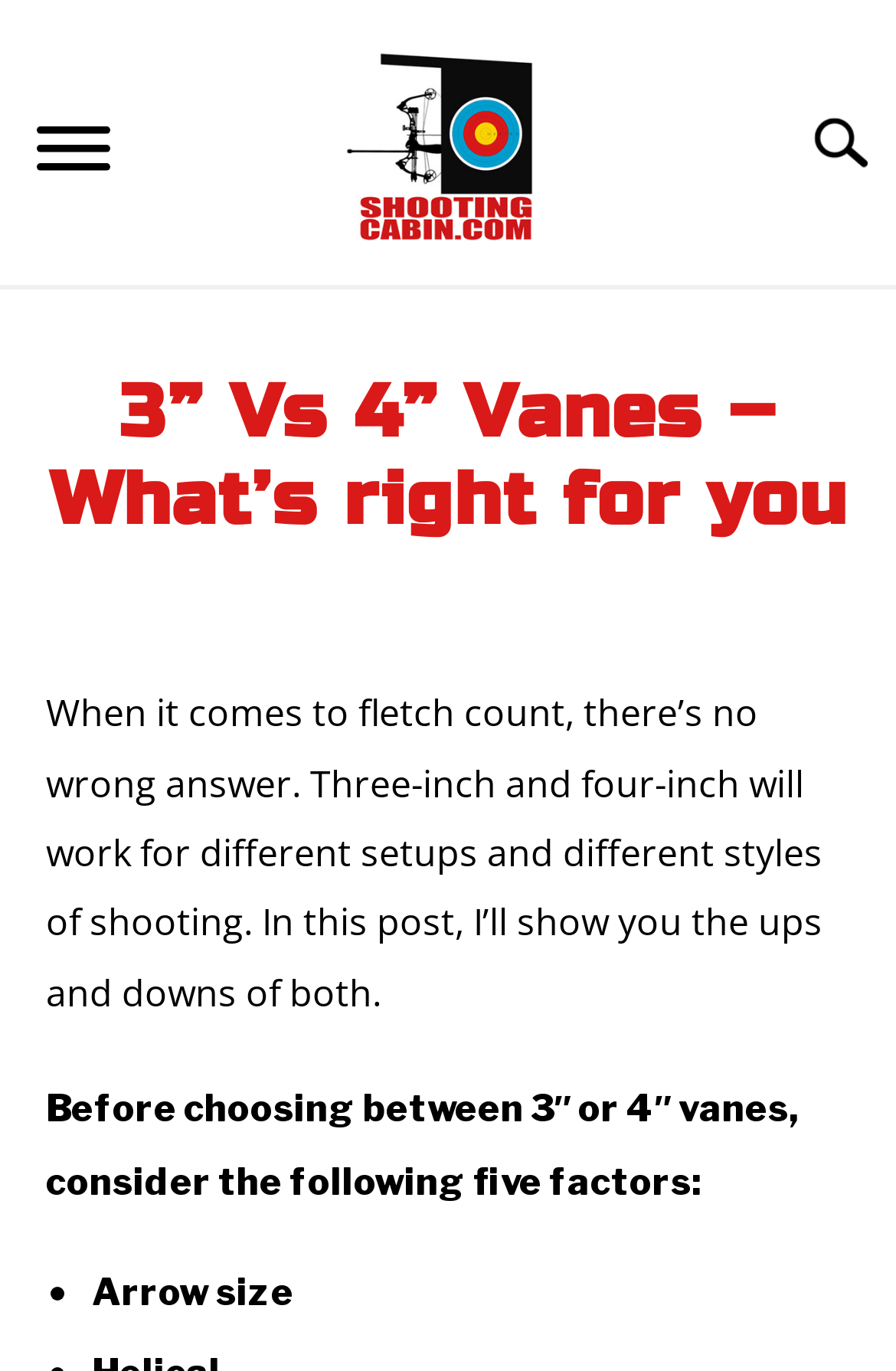Find the bounding box coordinates of the area that needs to be clicked in order to achieve the following instruction: "check out Boardthreads". The coordinates should be specified as four float numbers between 0 and 1, i.e., [left, top, right, bottom].

None